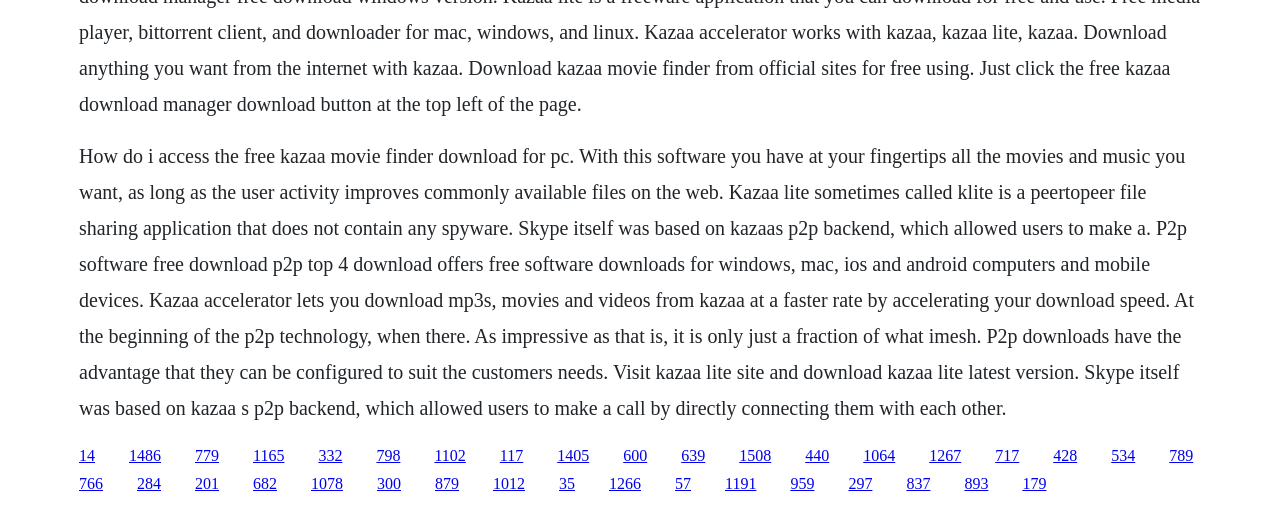Determine the bounding box coordinates for the area that should be clicked to carry out the following instruction: "Read more about Kazaa's P2P backend".

[0.152, 0.881, 0.171, 0.914]